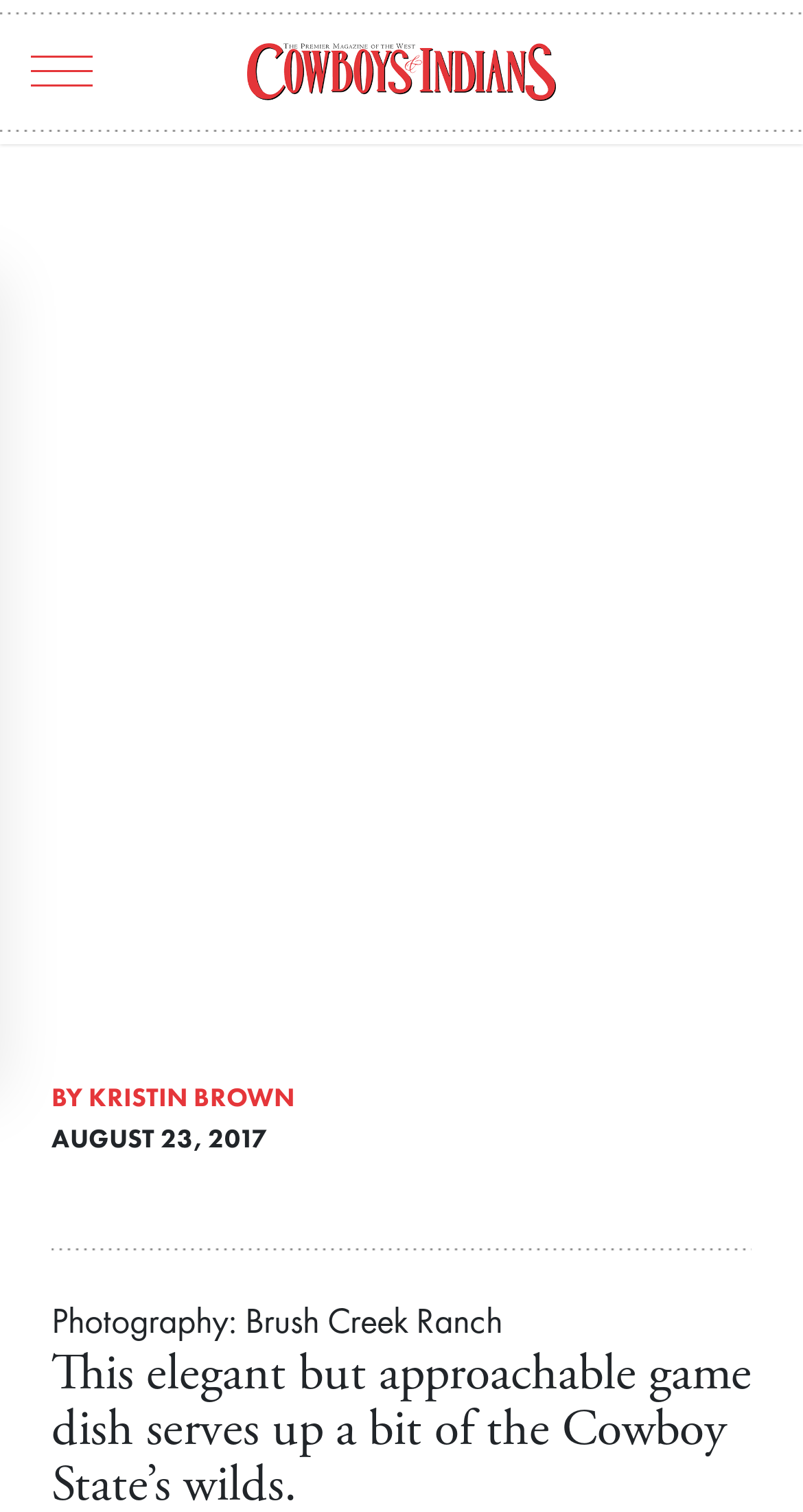Please determine the bounding box coordinates of the clickable area required to carry out the following instruction: "go to travel page". The coordinates must be four float numbers between 0 and 1, represented as [left, top, right, bottom].

[0.231, 0.095, 1.0, 0.15]